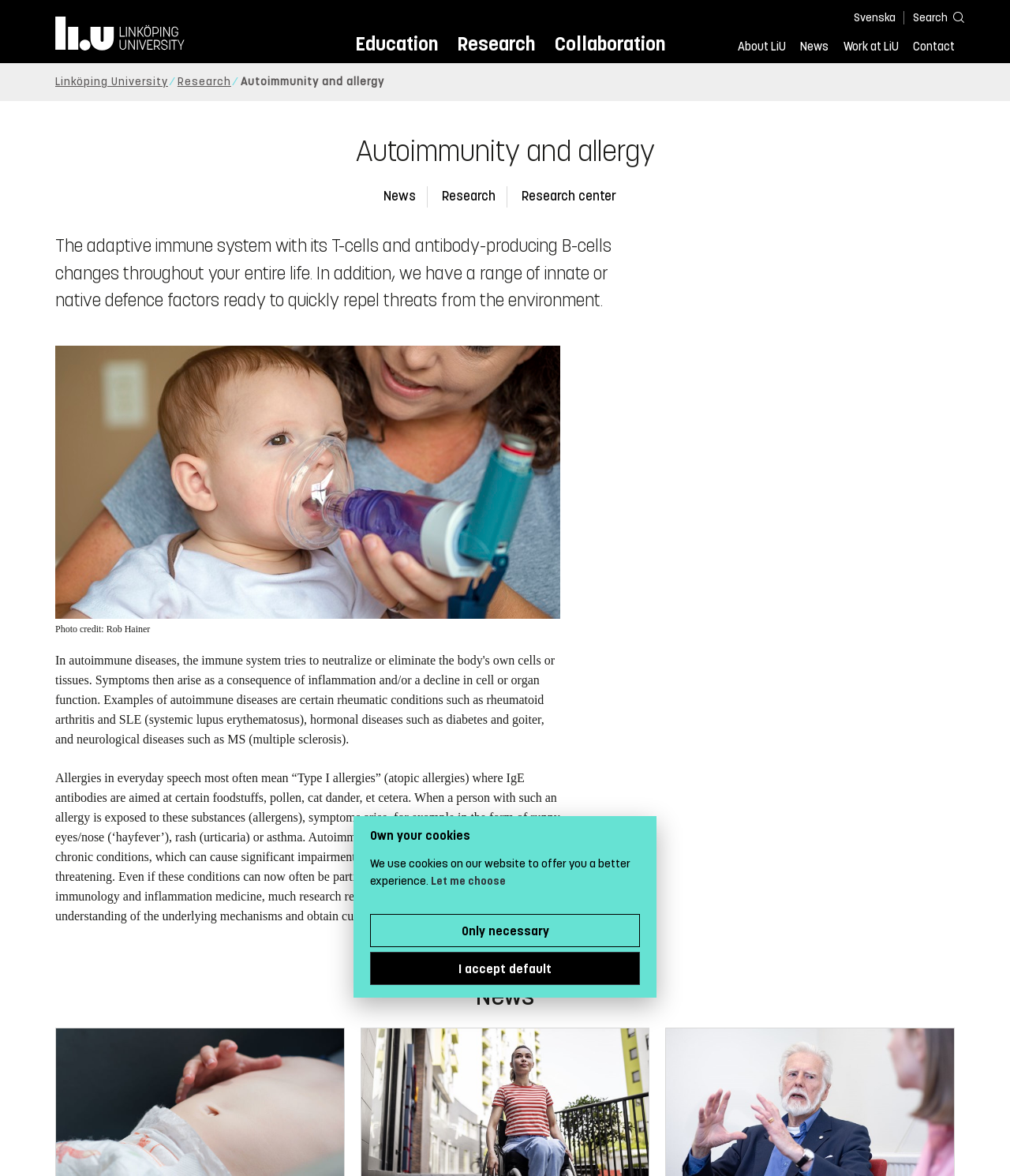Elaborate on the information and visuals displayed on the webpage.

The webpage is about Autoimmunity and Allergy at Linköping University. At the top right corner, there are several links, including "Svenska", "Search", "Education", "Research", "Collaboration", and "About LiU". Below these links, there is a navigation menu, also known as a breadcrumb trail, which shows the path "Linköping University" > "Research" > "Autoimmunity and allergy".

The main content of the webpage is divided into several sections. The first section has a heading "Autoimmunity and allergy" and a brief introduction to the topic. Below this introduction, there are three links: "News", "Research", and "Research center". 

To the right of these links, there is an image related to asthma and allergy, with a photo credit below it. Below the image, there is a block of text that explains the concept of allergies and autoimmune diseases, including their symptoms and the current state of research in this field.

Further down the page, there is a section with a heading "News", but it does not contain any news articles. Instead, it seems to be a placeholder or a title for a section that will be populated with news content.

At the bottom of the page, there is a dialog box titled "Own your cookies" that explains the use of cookies on the website and provides options for users to choose how they want to manage their cookies.